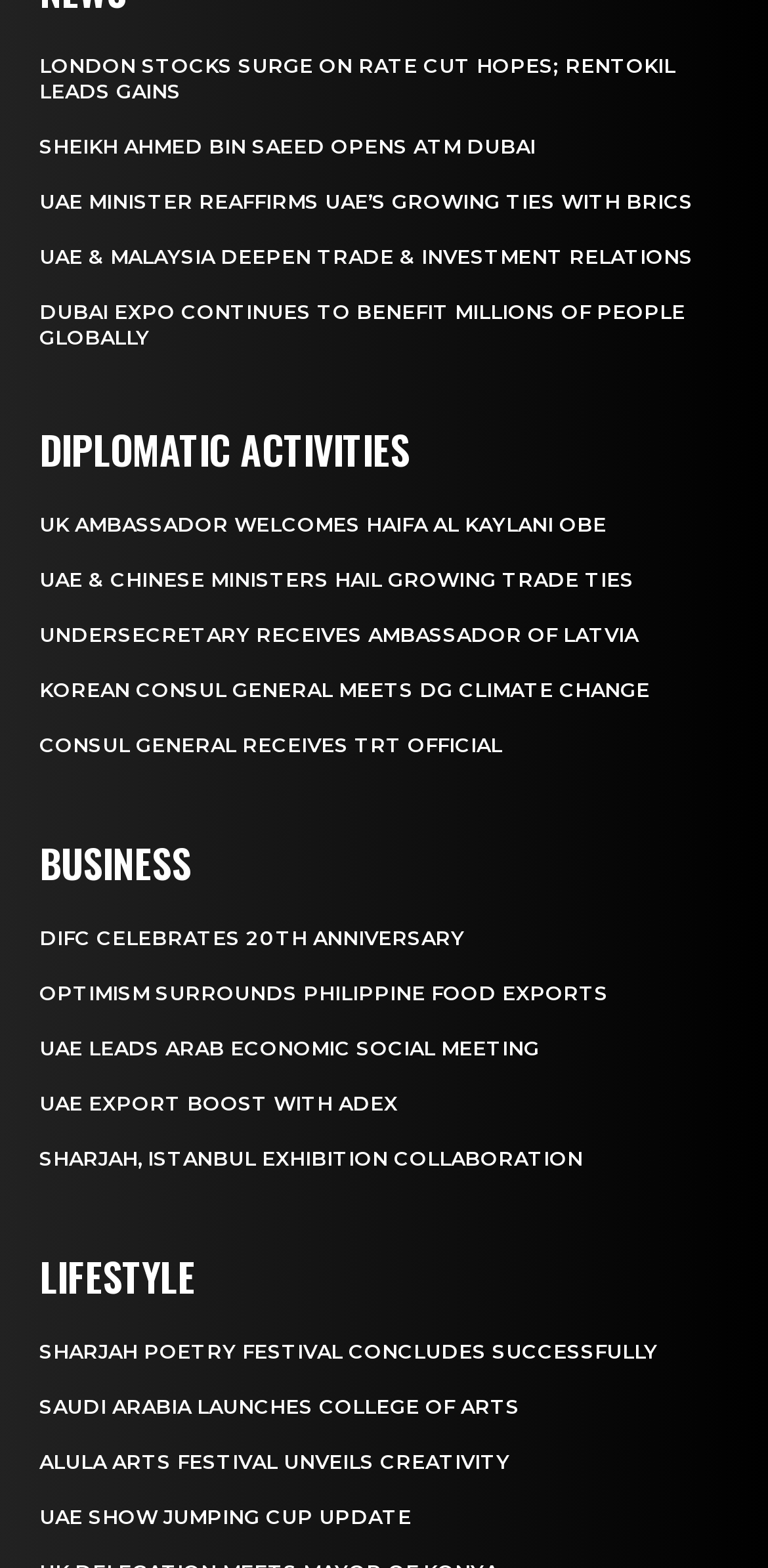Refer to the image and offer a detailed explanation in response to the question: What is the title of the first news article?

I found the first heading element with the text 'LONDON STOCKS SURGE ON RATE CUT HOPES; RENTOKIL LEADS GAINS' which is likely the title of the first news article.